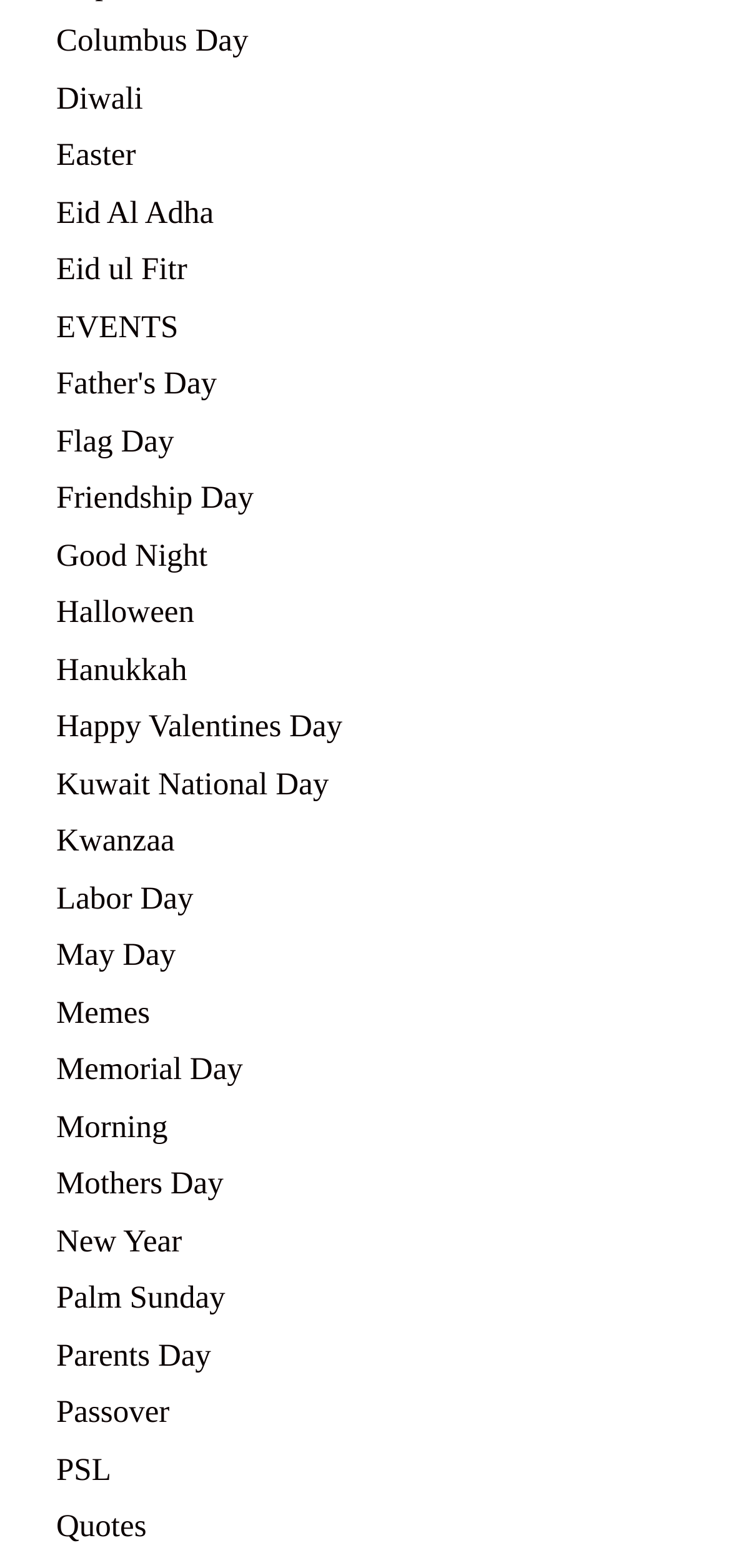Please determine the bounding box coordinates of the element to click on in order to accomplish the following task: "Check out Hanukkah". Ensure the coordinates are four float numbers ranging from 0 to 1, i.e., [left, top, right, bottom].

[0.077, 0.415, 0.256, 0.438]